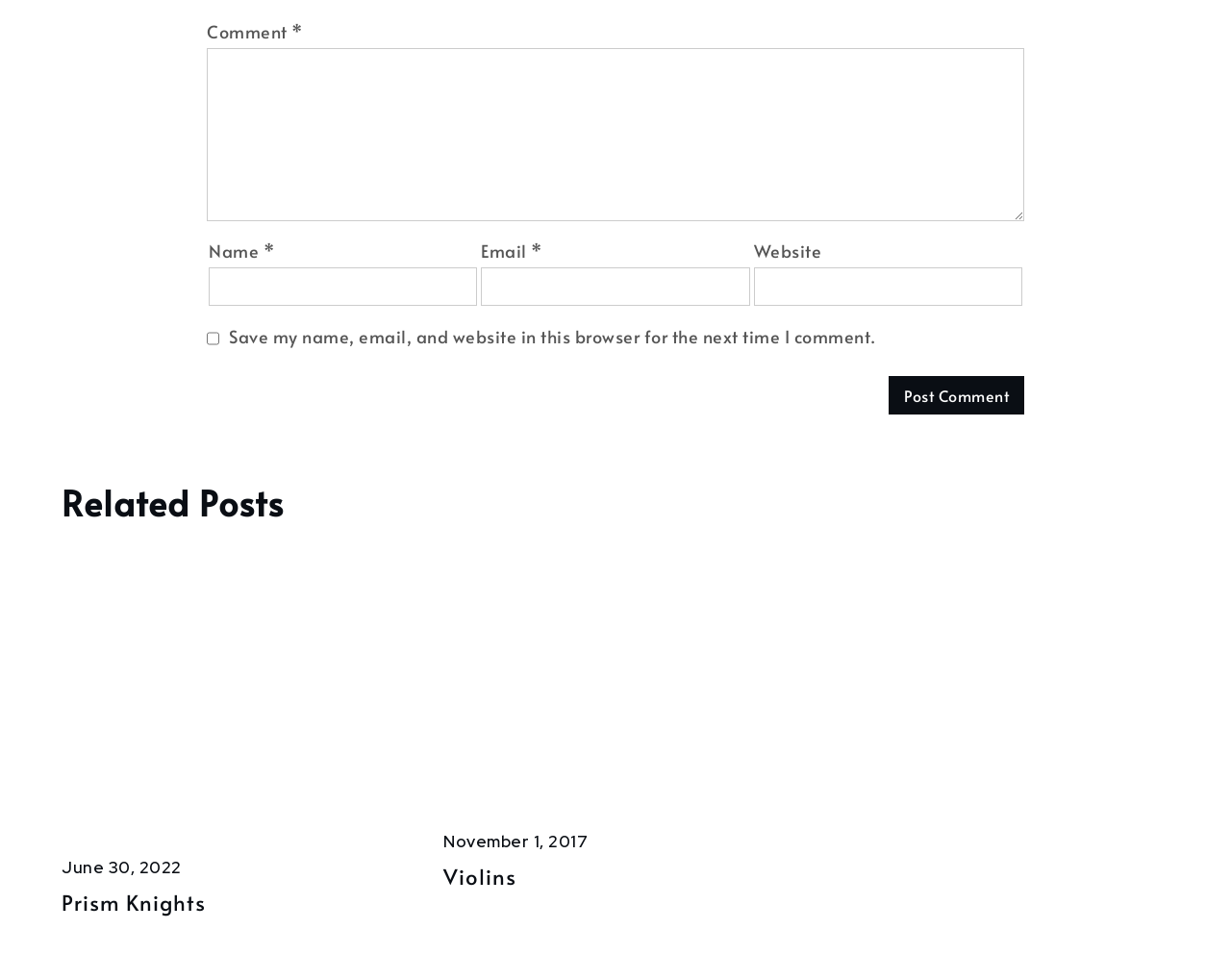How many related posts are there?
Please provide a comprehensive answer based on the information in the image.

Under the 'Related Posts' heading, there are two article elements, each containing a link, image, and time. This suggests that there are two related posts.